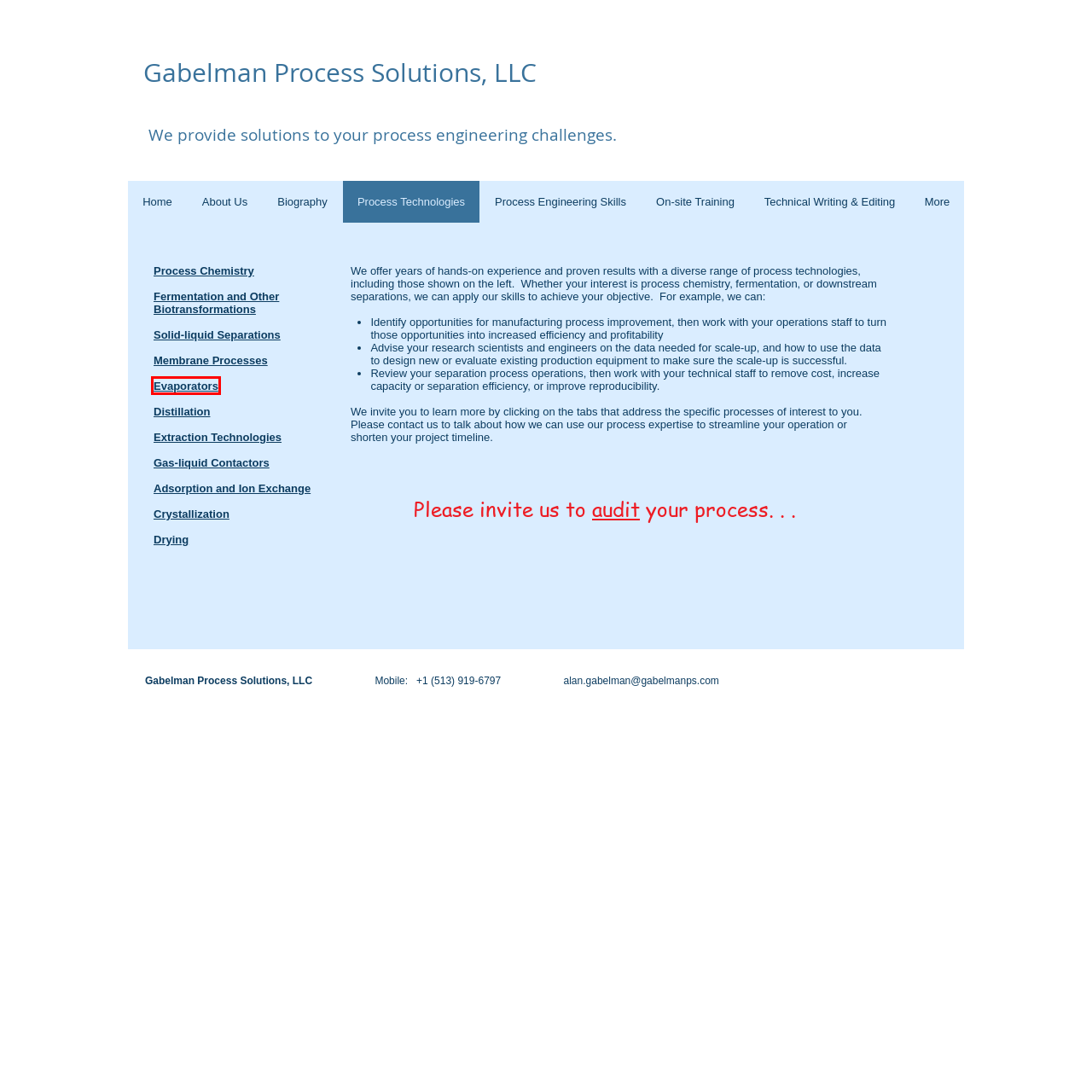A screenshot of a webpage is given, featuring a red bounding box around a UI element. Please choose the webpage description that best aligns with the new webpage after clicking the element in the bounding box. These are the descriptions:
A. Process Audit
B. Evaporators
C. On-site Training
D. Gas-liquid Contactors
E. Technical Writing & Editing
F. Drying
G. Adsorption and Ion Exchange
H. Extraction Technologies

B